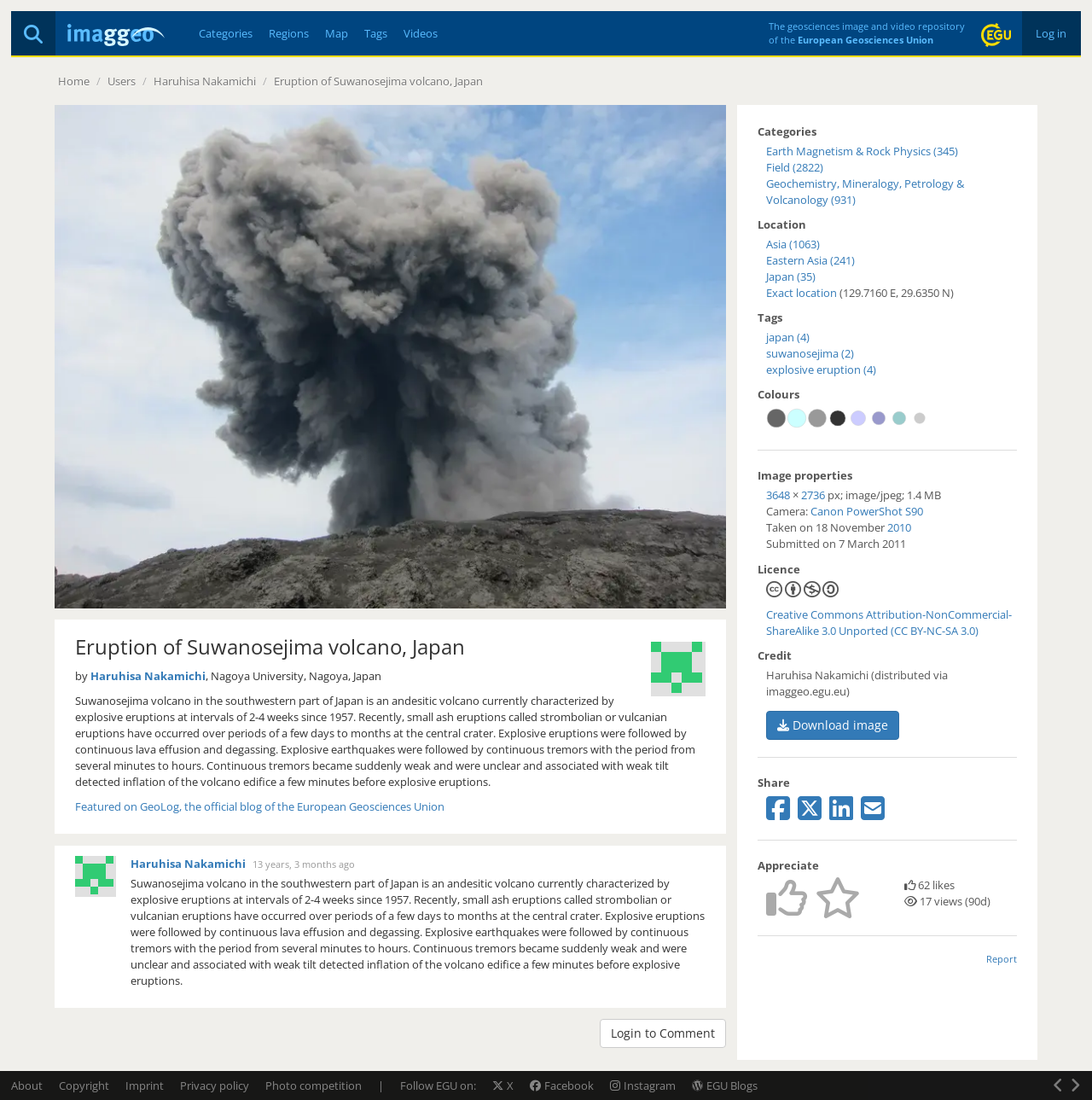Please find and generate the text of the main header of the webpage.

Eruption of Suwanosejima volcano, Japan